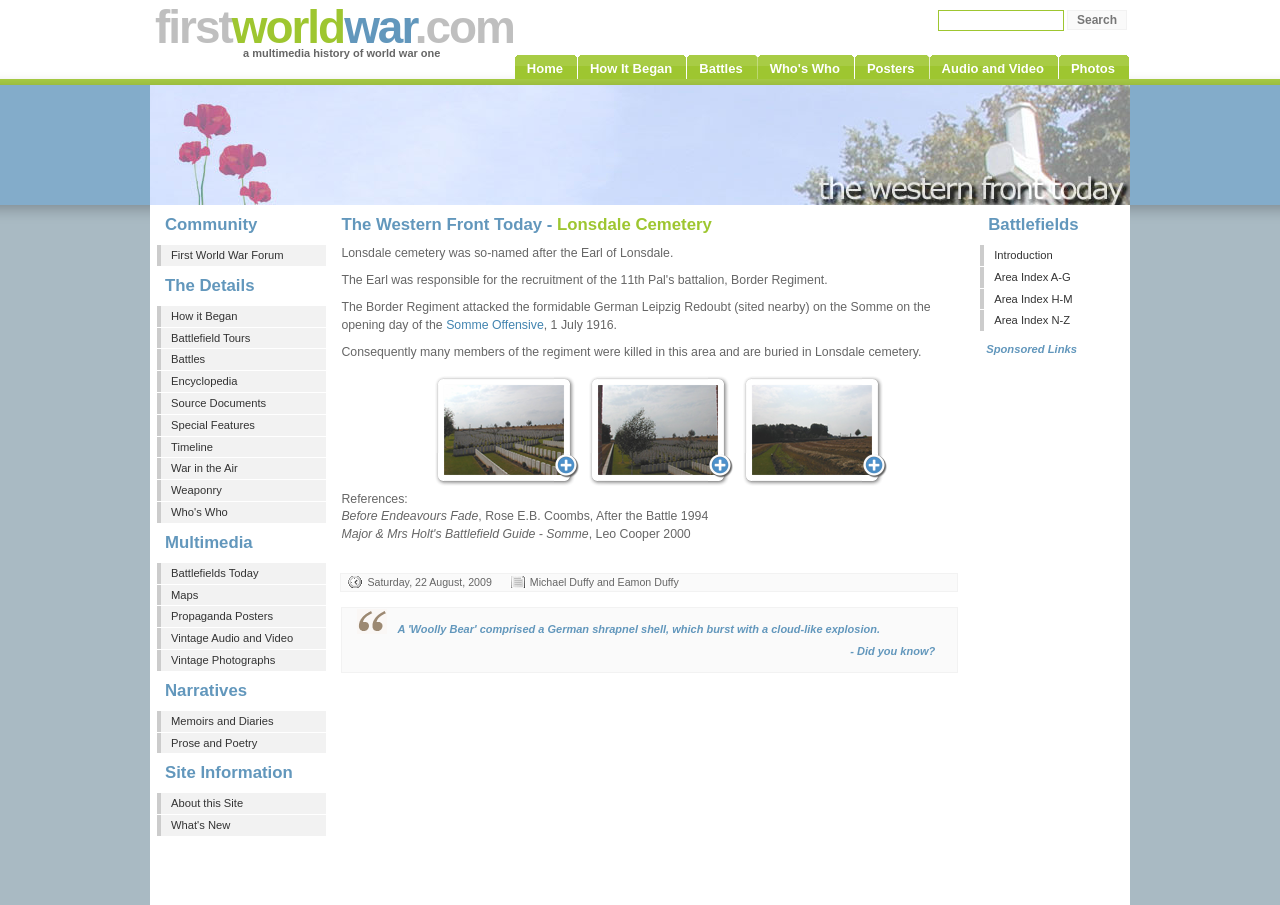Identify the bounding box coordinates of the element that should be clicked to fulfill this task: "Search for something". The coordinates should be provided as four float numbers between 0 and 1, i.e., [left, top, right, bottom].

[0.834, 0.011, 0.88, 0.033]